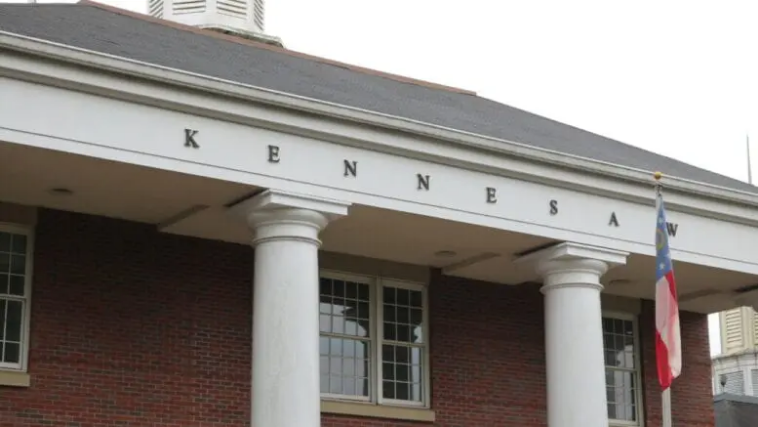What does the building serve as?
Offer a detailed and full explanation in response to the question.

The question asks for the purpose of the Kennesaw City Hall building. According to the caption, the building not only serves as a hub for local government activities but also represents the community's heritage and commitment to public service.